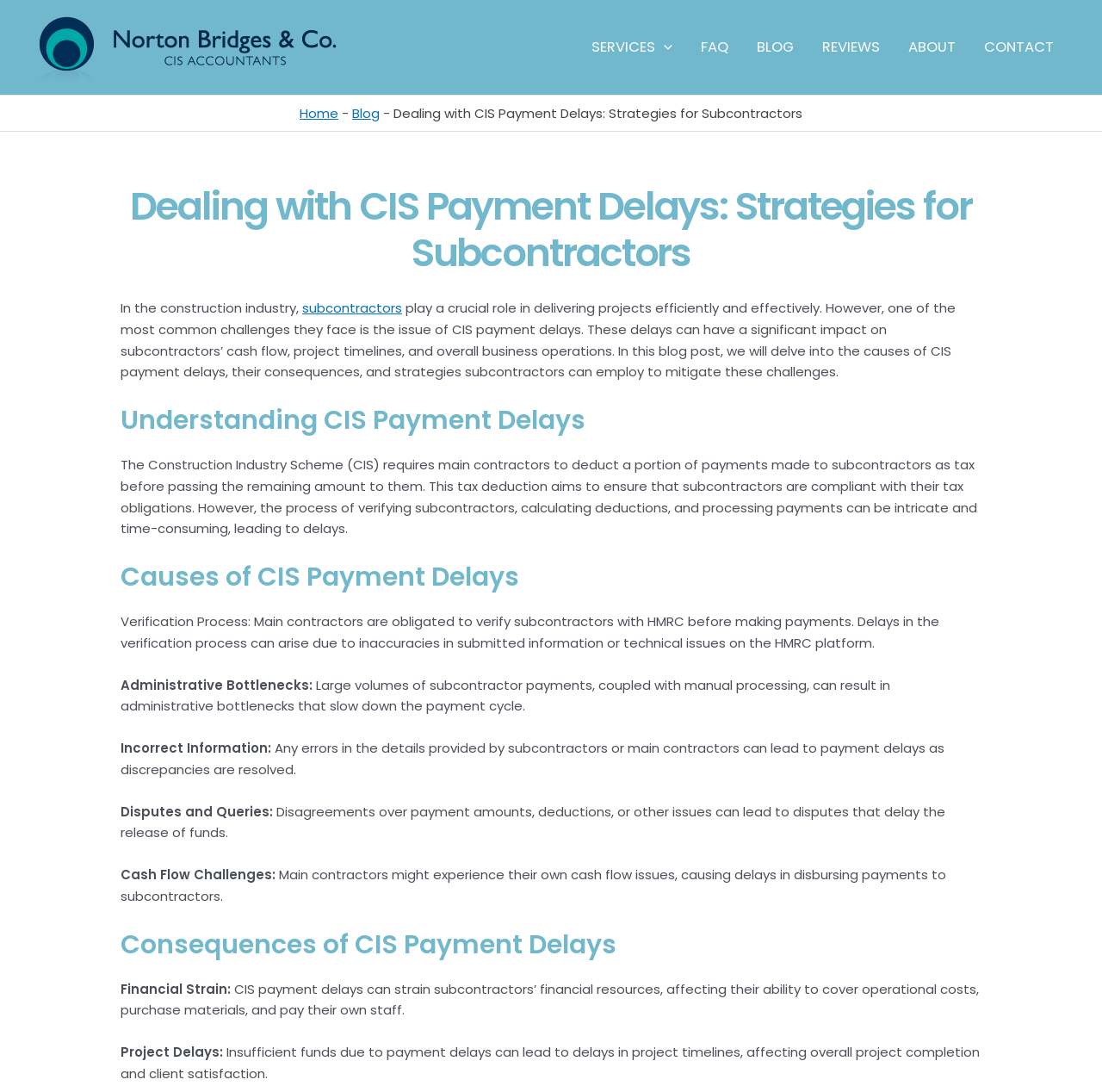What can be affected by project delays caused by CIS payment delays?
Please provide a full and detailed response to the question.

I found this information in the section that discusses the consequences of CIS payment delays, where it is mentioned that insufficient funds due to payment delays can lead to delays in project timelines, affecting overall project completion and client satisfaction.